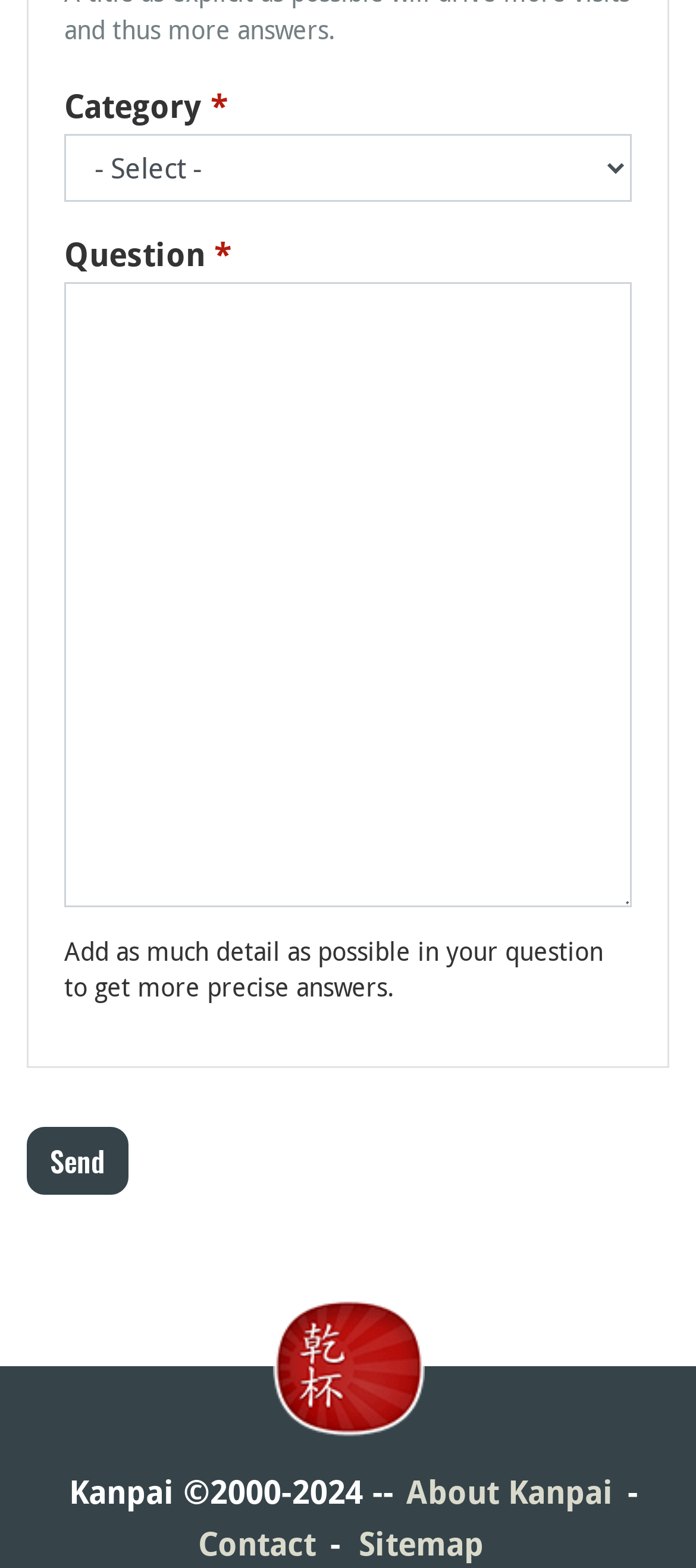From the webpage screenshot, predict the bounding box coordinates (top-left x, top-left y, bottom-right x, bottom-right y) for the UI element described here: Meet the team

None